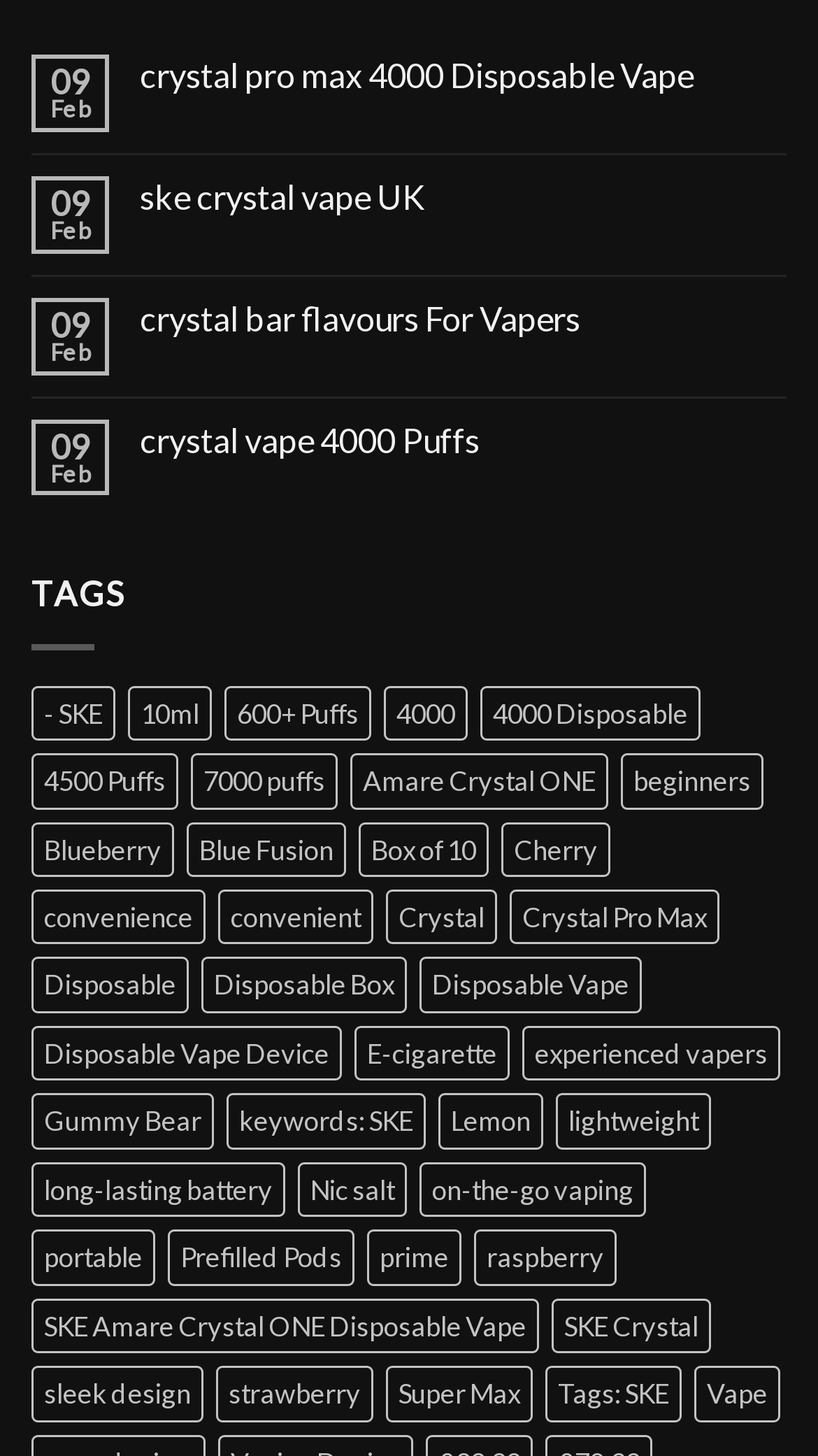Kindly determine the bounding box coordinates of the area that needs to be clicked to fulfill this instruction: "View 'SKE Crystal ONE (20 products)'".

[0.428, 0.517, 0.744, 0.555]